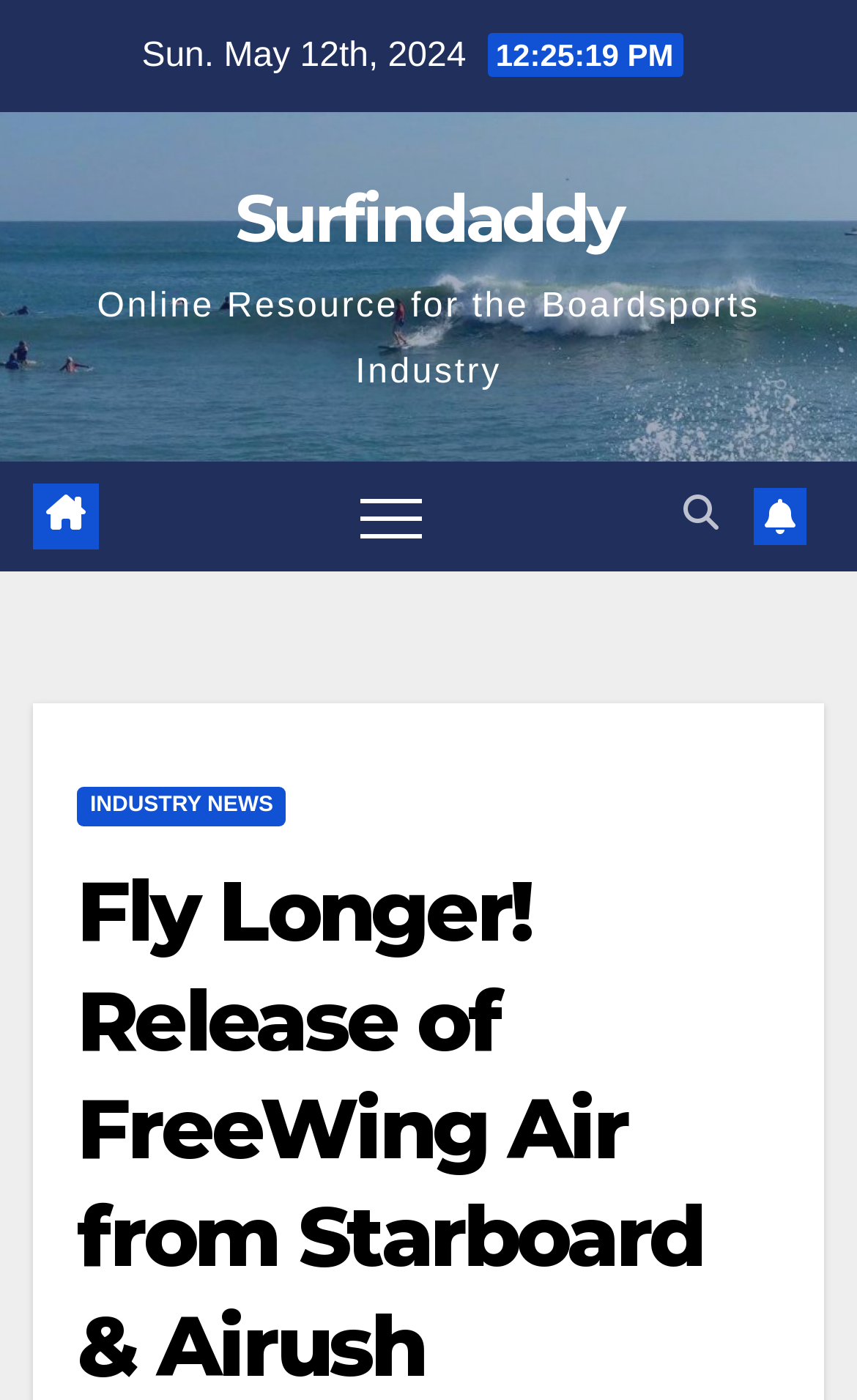Based on the image, give a detailed response to the question: What is the date of the latest article?

I found the date of the latest article by looking at the top of the webpage, where it says 'Sun. May 12th, 2024' in a static text element.